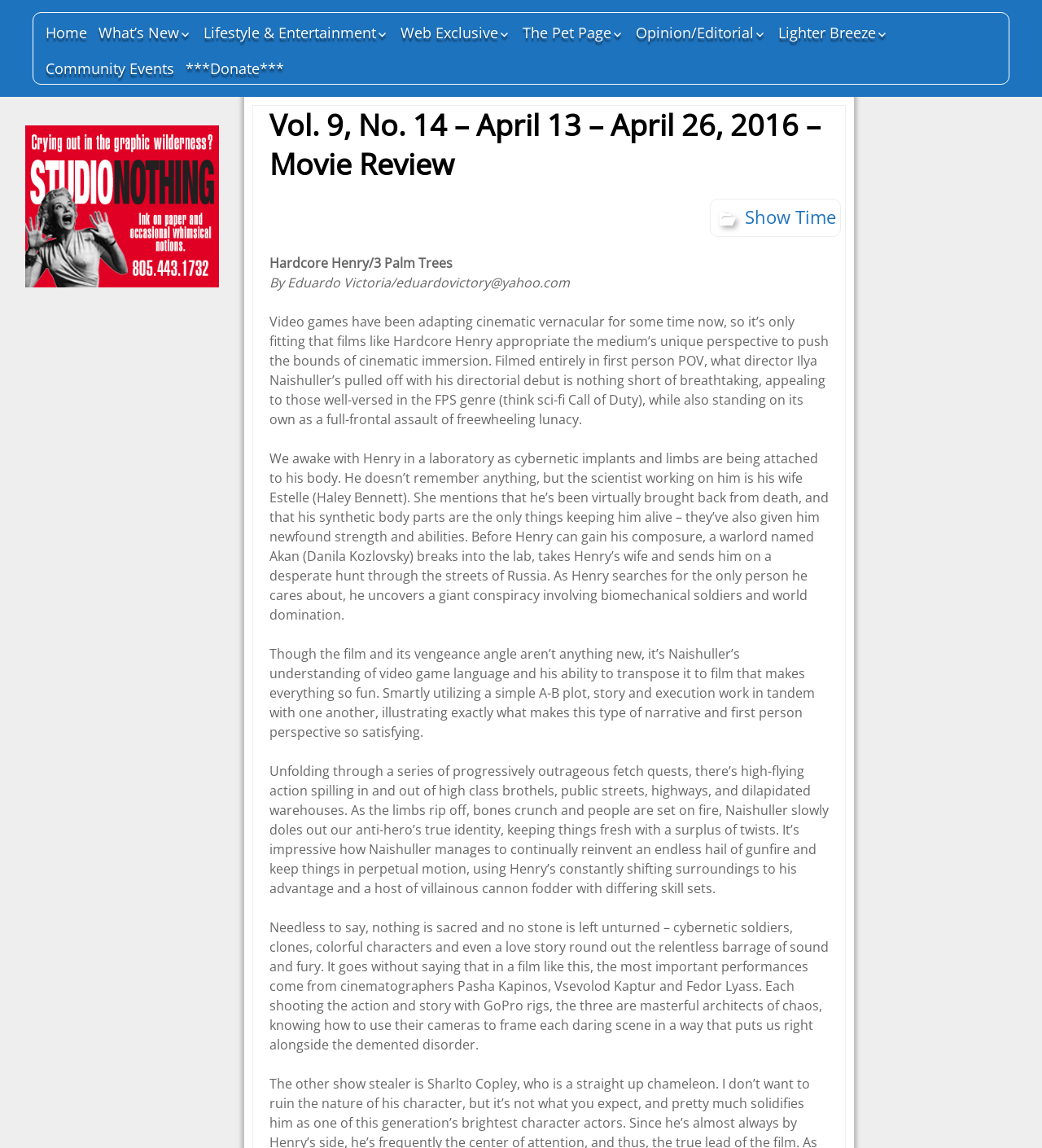What is the name of the director of the movie?
Please provide a single word or phrase as your answer based on the image.

Ilya Naishuller